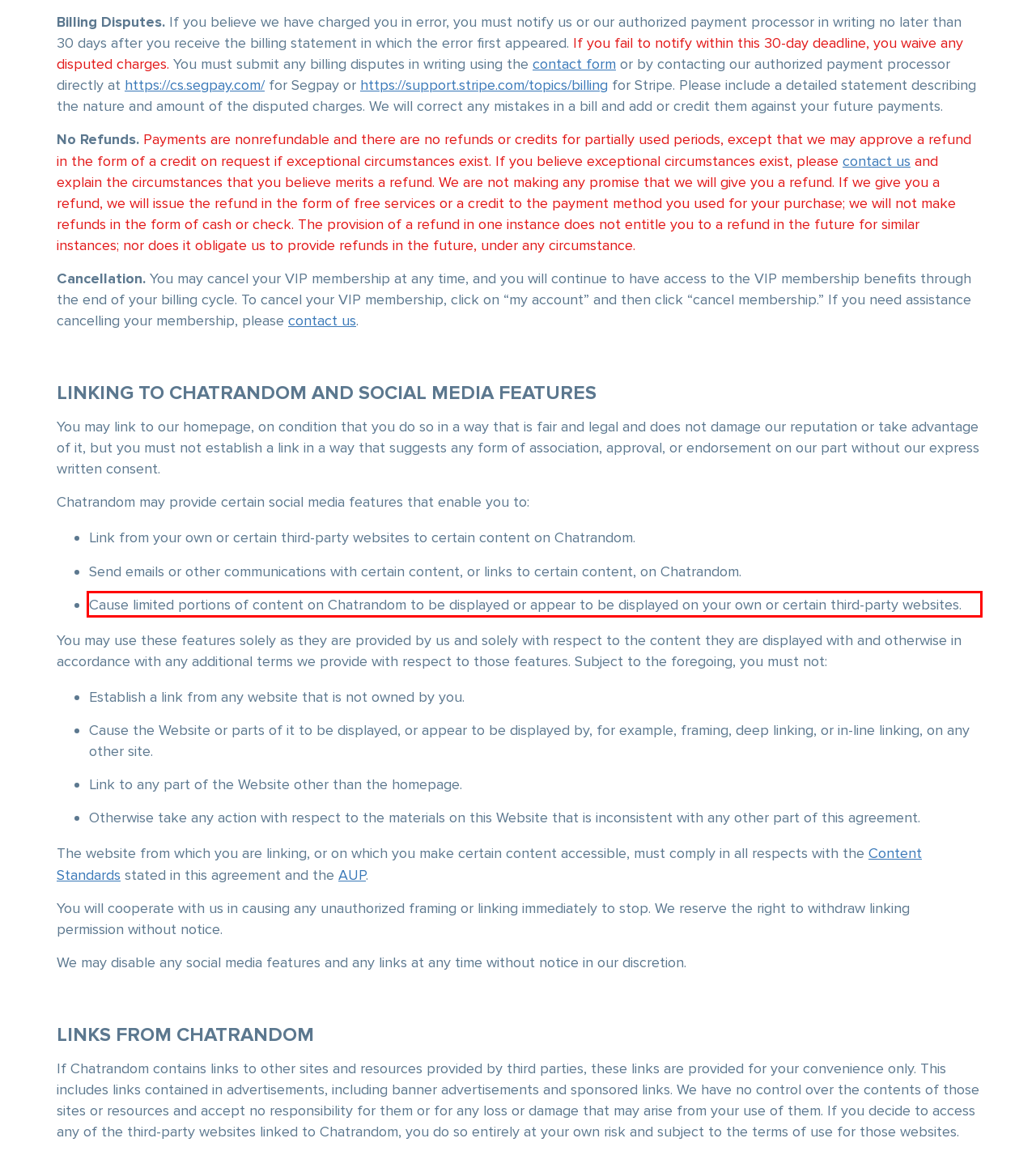Identify the text inside the red bounding box on the provided webpage screenshot by performing OCR.

Cause limited portions of content on Chatrandom to be displayed or appear to be displayed on your own or certain third-party websites.